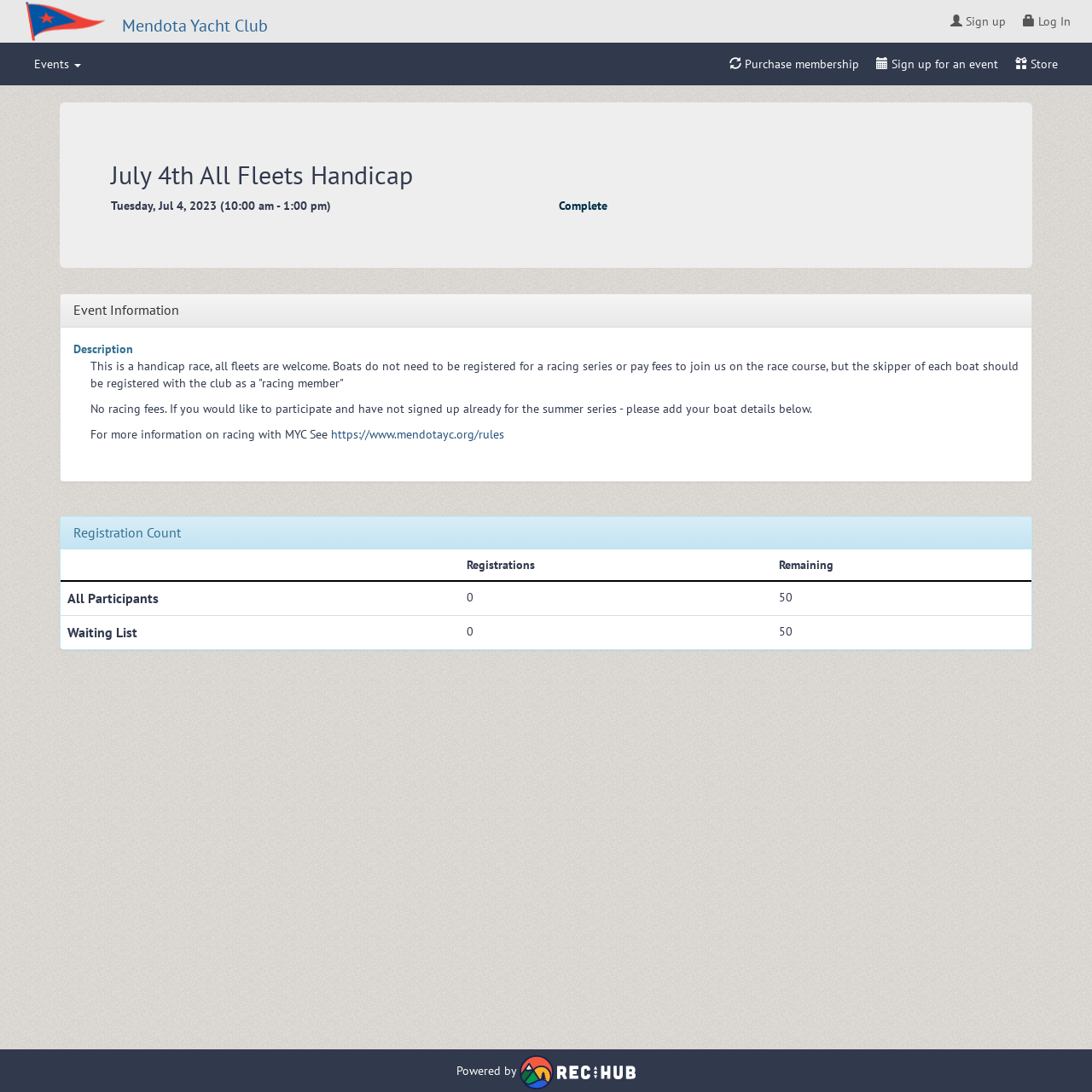Can you find and provide the title of the webpage?

July 4th All Fleets Handicap